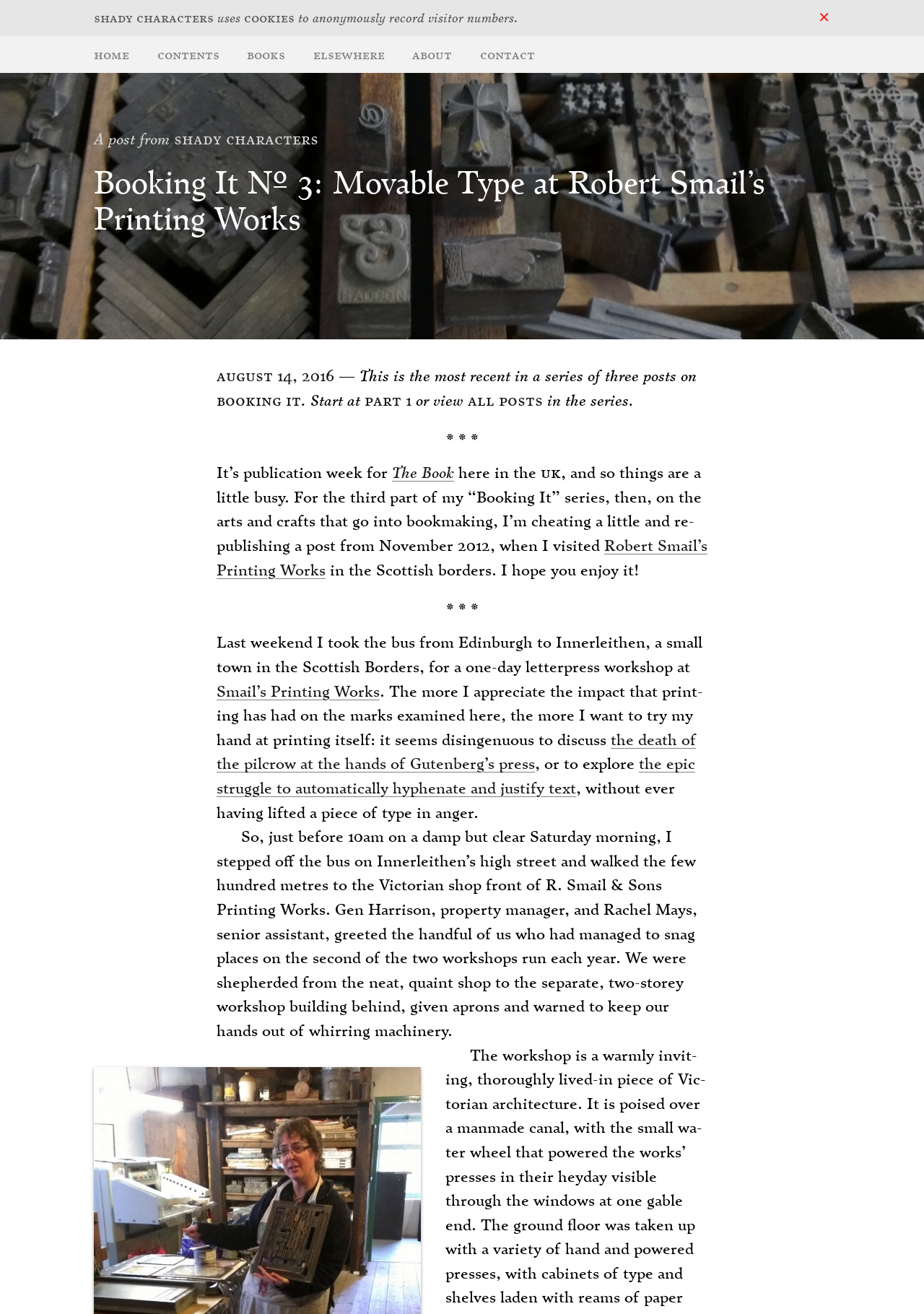Give the bounding box coordinates for the element described by: "Home".

[0.102, 0.034, 0.14, 0.048]